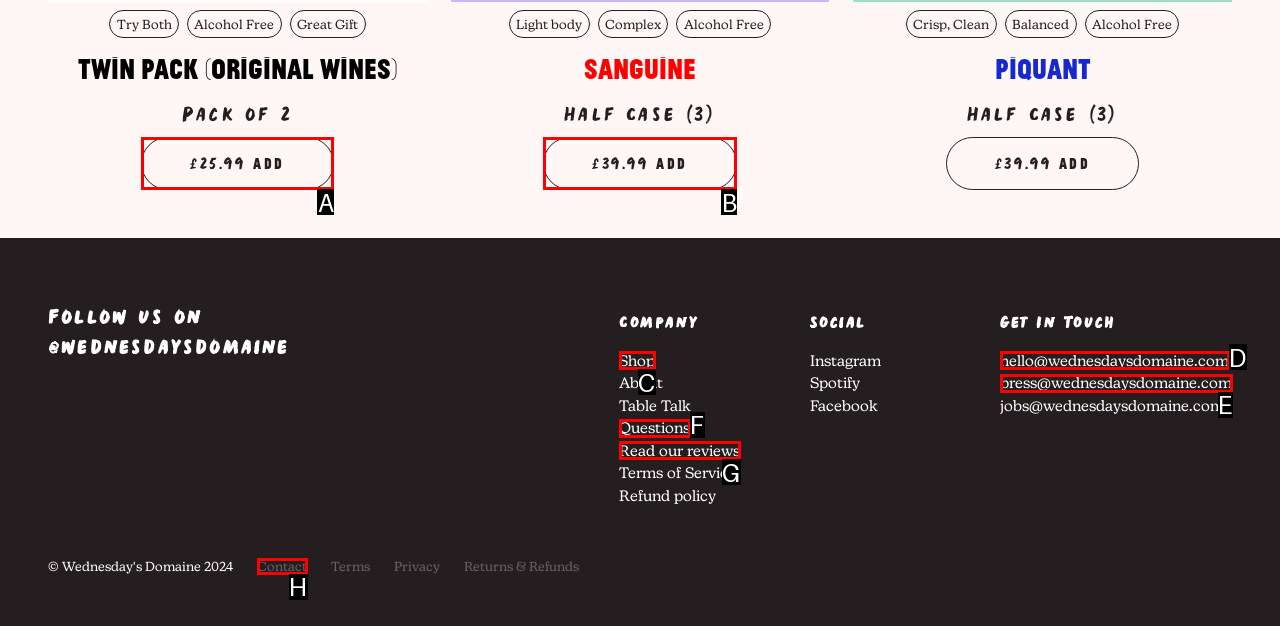Indicate which red-bounded element should be clicked to perform the task: Contact us Answer with the letter of the correct option.

H